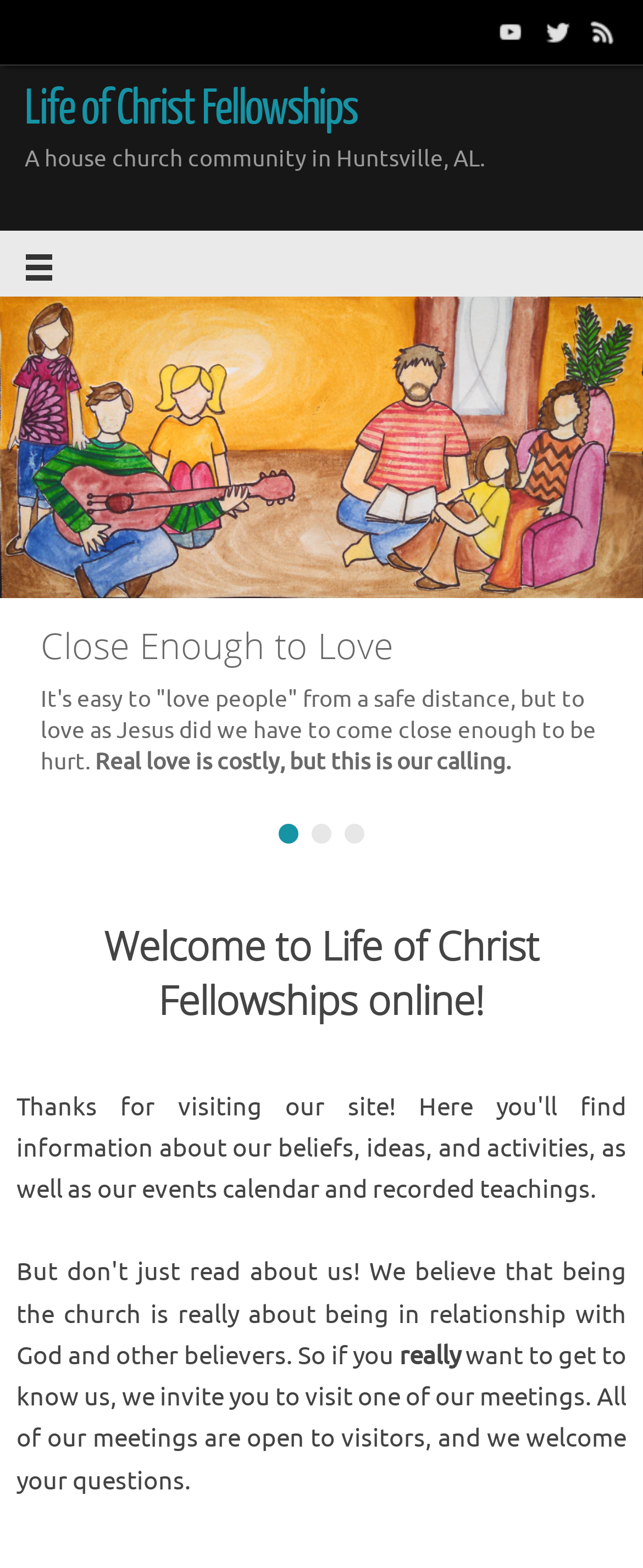Use the information in the screenshot to answer the question comprehensively: What is the purpose of the webpage?

I inferred the purpose of the webpage by looking at the overall structure and content. The webpage has a heading 'Welcome to Life of Christ Fellowships online!' and invites visitors to attend their meetings, indicating that the purpose is to introduce the church community and provide information about it.